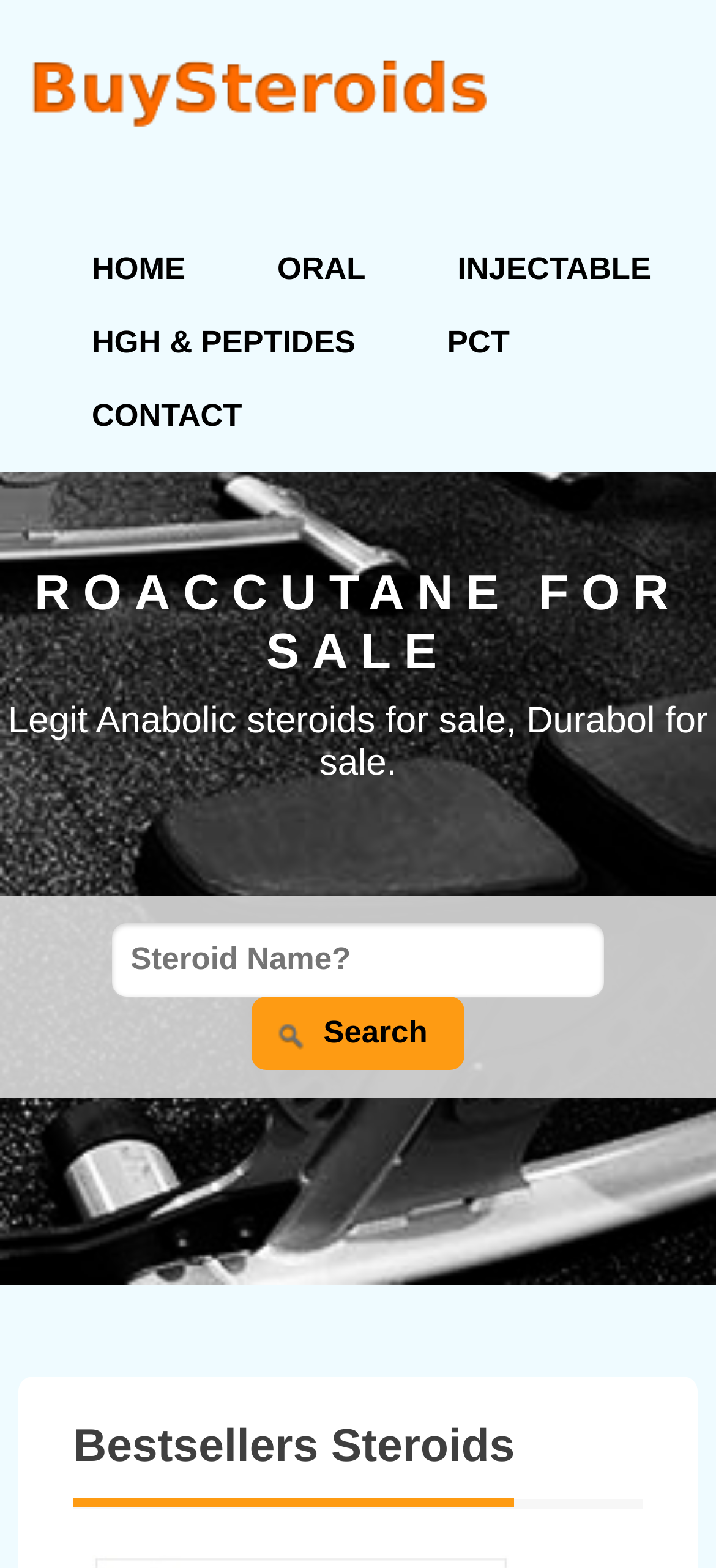What type of products are listed under 'Bestsellers Steroids'?
Can you offer a detailed and complete answer to this question?

The heading 'Bestsellers Steroids' suggests that the section lists popular or best-selling steroids, which is a type of product sold on this website.